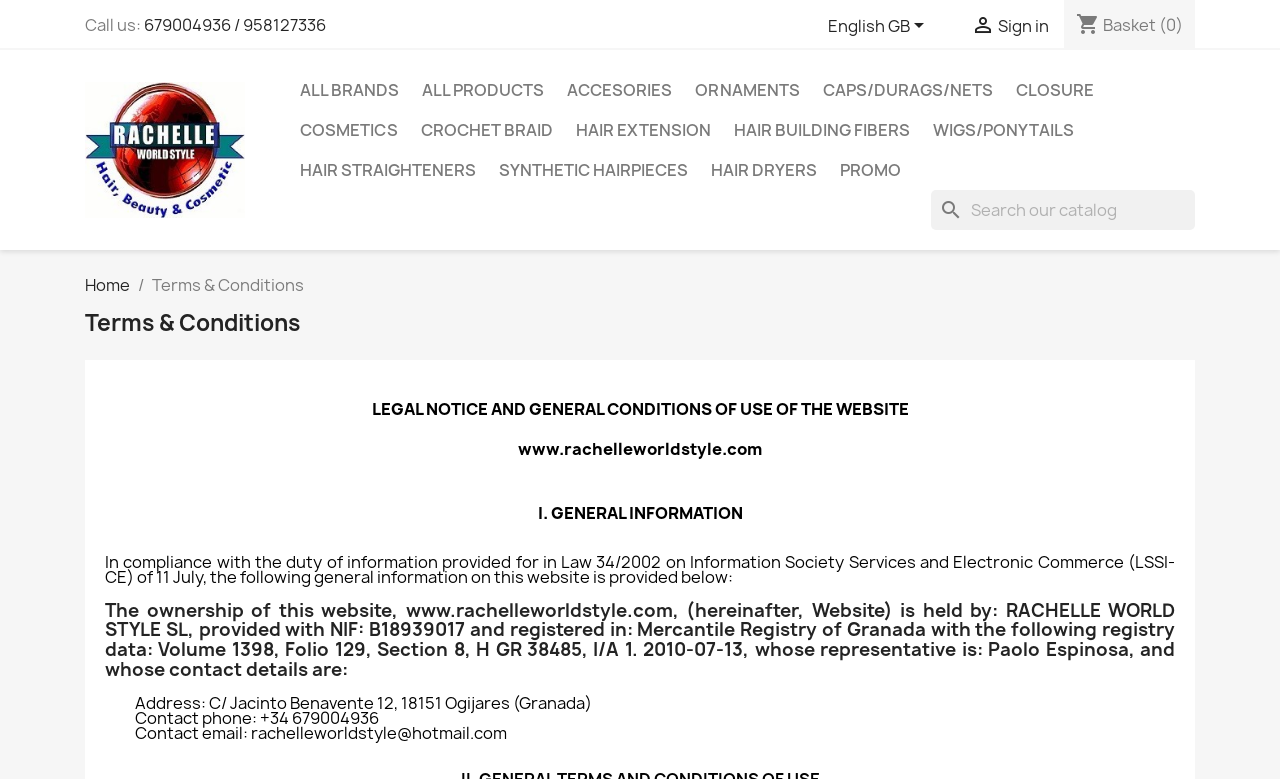What is the language of the website?
Can you give a detailed and elaborate answer to the question?

I found the answer by looking at the language dropdown button in the top right corner of the webpage, which currently shows 'English GB'.